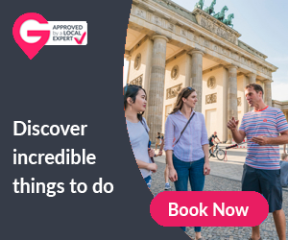How many tourists are shown in the background?
Please provide a comprehensive answer based on the information in the image.

In the background of the image, a group of three tourists is shown standing in front of an iconic landmark, showcasing a friendly and engaging atmosphere ideal for exploring the richness of their surroundings.